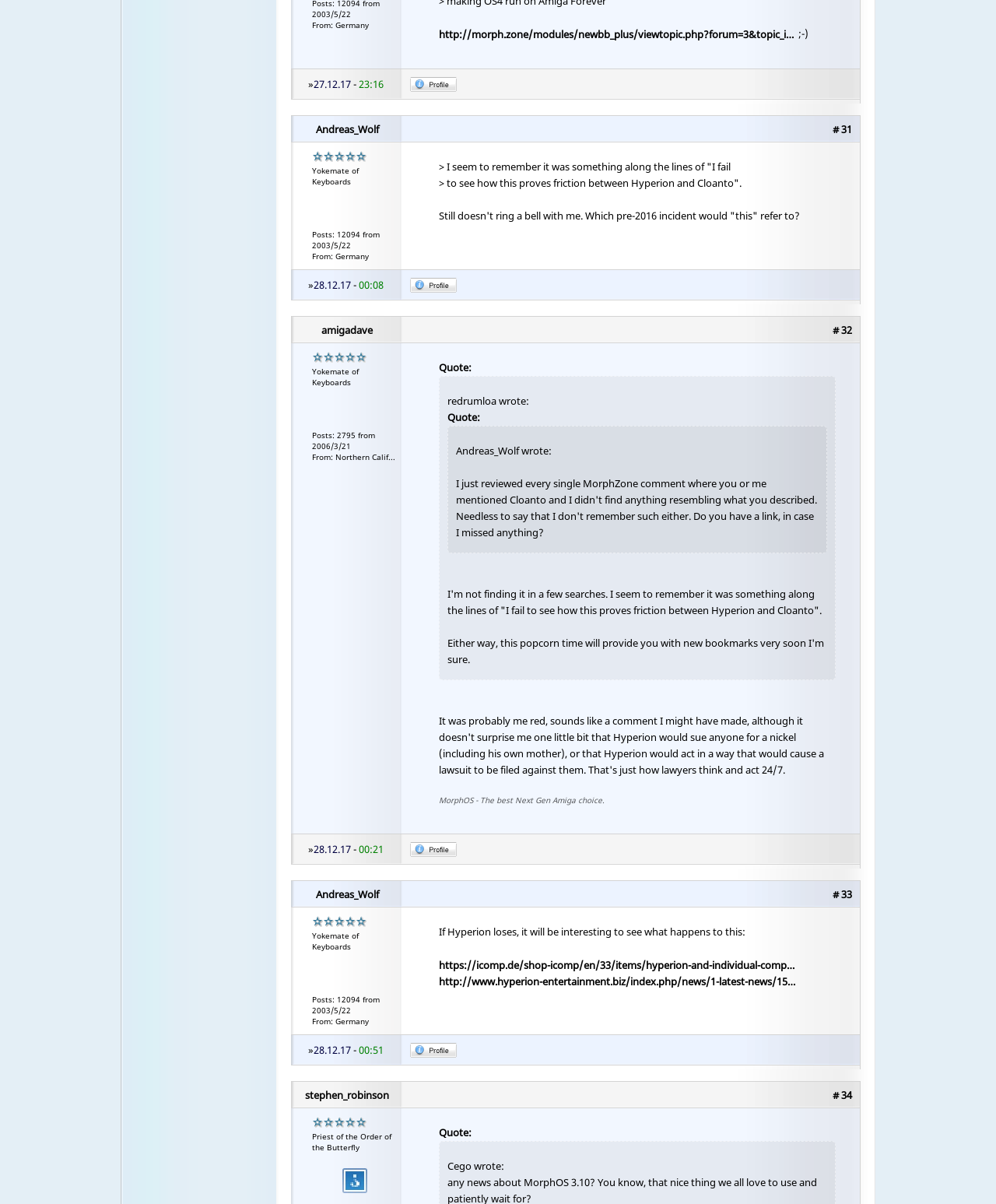Who wrote the post on 27.12.17?
Using the image as a reference, deliver a detailed and thorough answer to the question.

The author of the post on 27.12.17 can be identified by looking at the text 'Andreas_Wolf wrote:' which appears above the post, indicating that Andreas_Wolf is the author of the post.